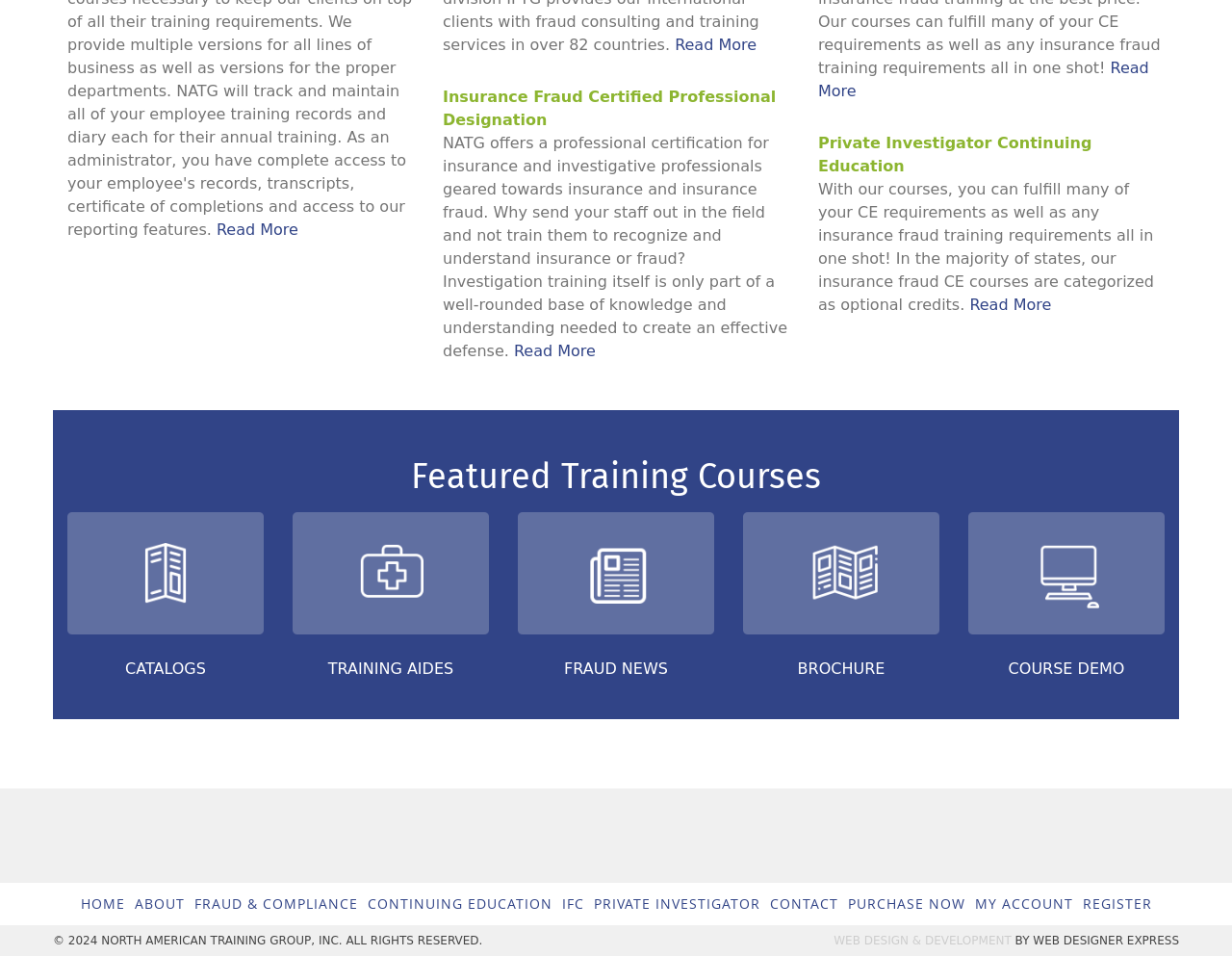Please specify the bounding box coordinates of the clickable region necessary for completing the following instruction: "View private investigator continuing education". The coordinates must consist of four float numbers between 0 and 1, i.e., [left, top, right, bottom].

[0.664, 0.14, 0.886, 0.183]